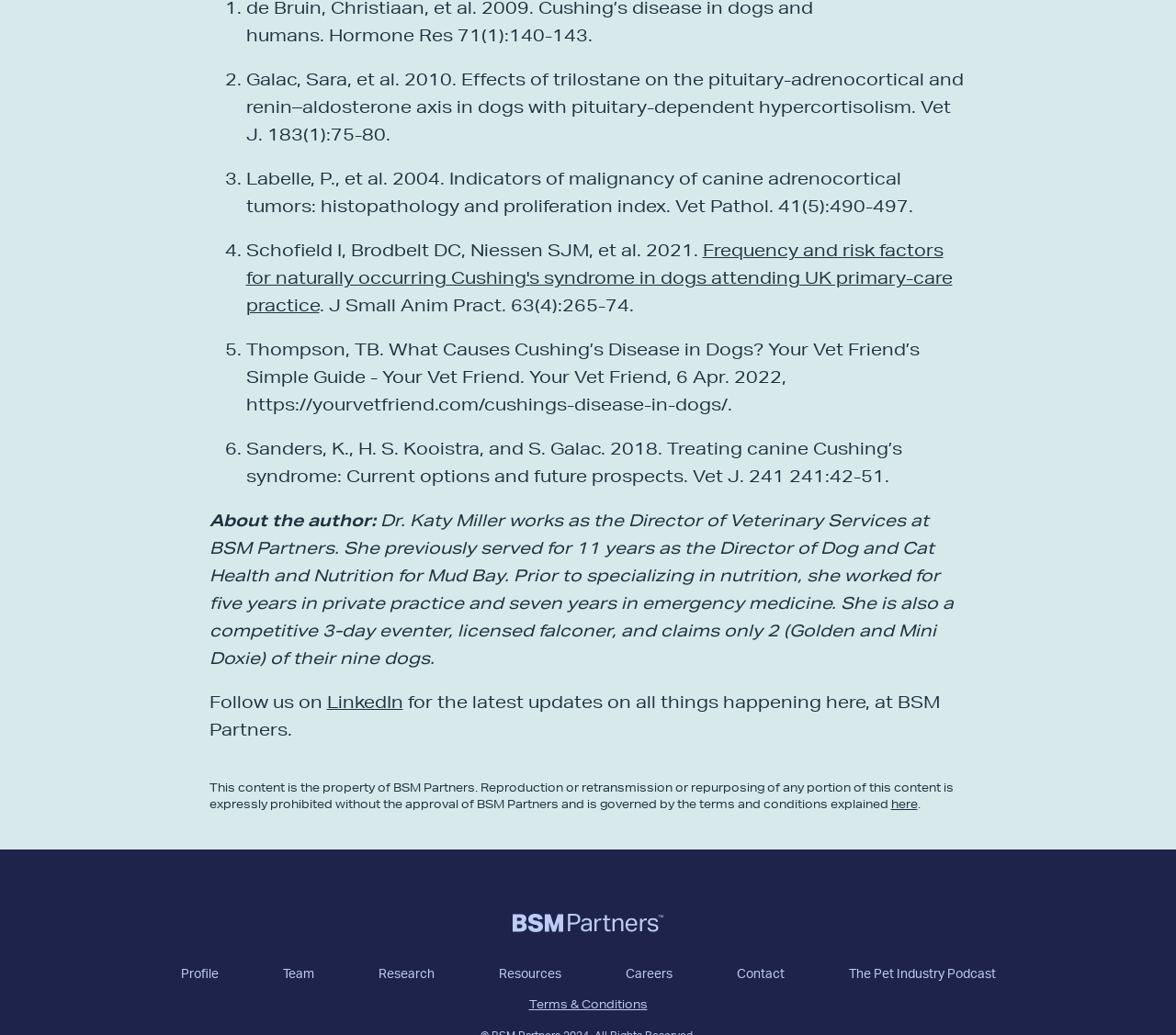Determine the bounding box coordinates of the clickable element to achieve the following action: 'Listen to The Pet Industry Podcast'. Provide the coordinates as four float values between 0 and 1, formatted as [left, top, right, bottom].

[0.721, 0.934, 0.846, 0.949]